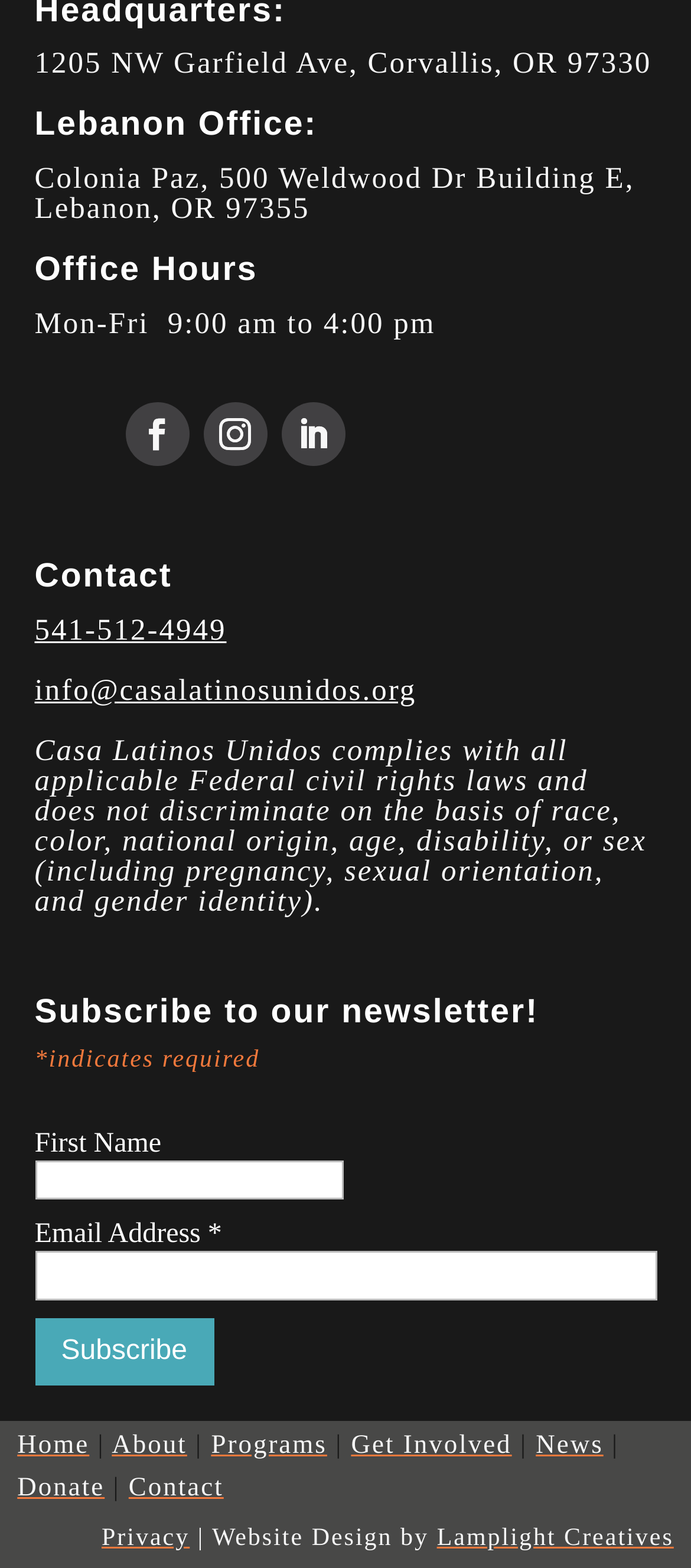What is the address of the Lebanon Office?
Please provide a comprehensive answer based on the visual information in the image.

I found the address of the Lebanon Office by looking at the static text element with the content 'Colonia Paz, 500 Weldwood Dr Building E, Lebanon, OR 97355' which is a child element of the root element.